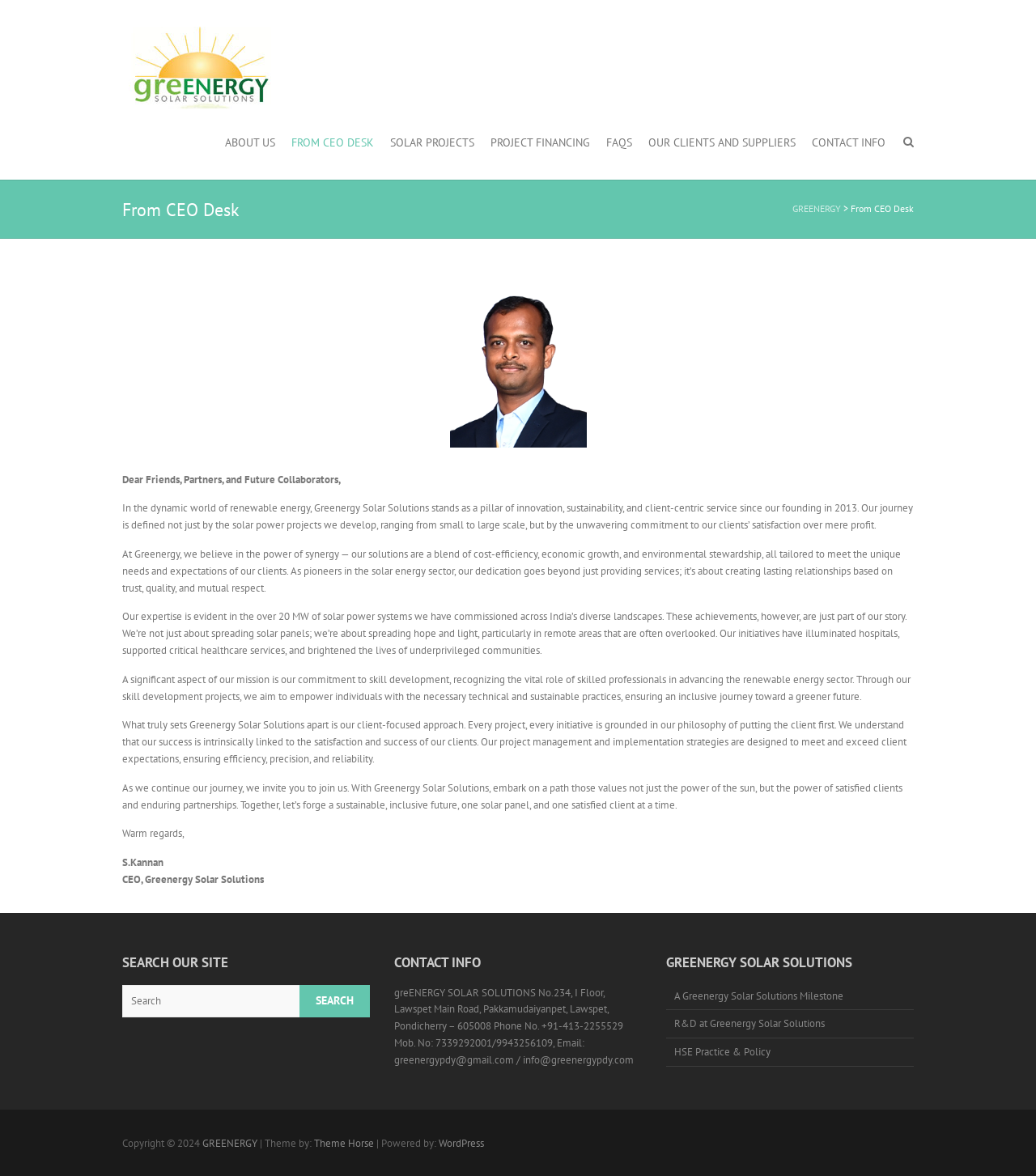Pinpoint the bounding box coordinates of the area that must be clicked to complete this instruction: "Learn more about Greenergy Solar Solutions".

[0.643, 0.837, 0.882, 0.859]